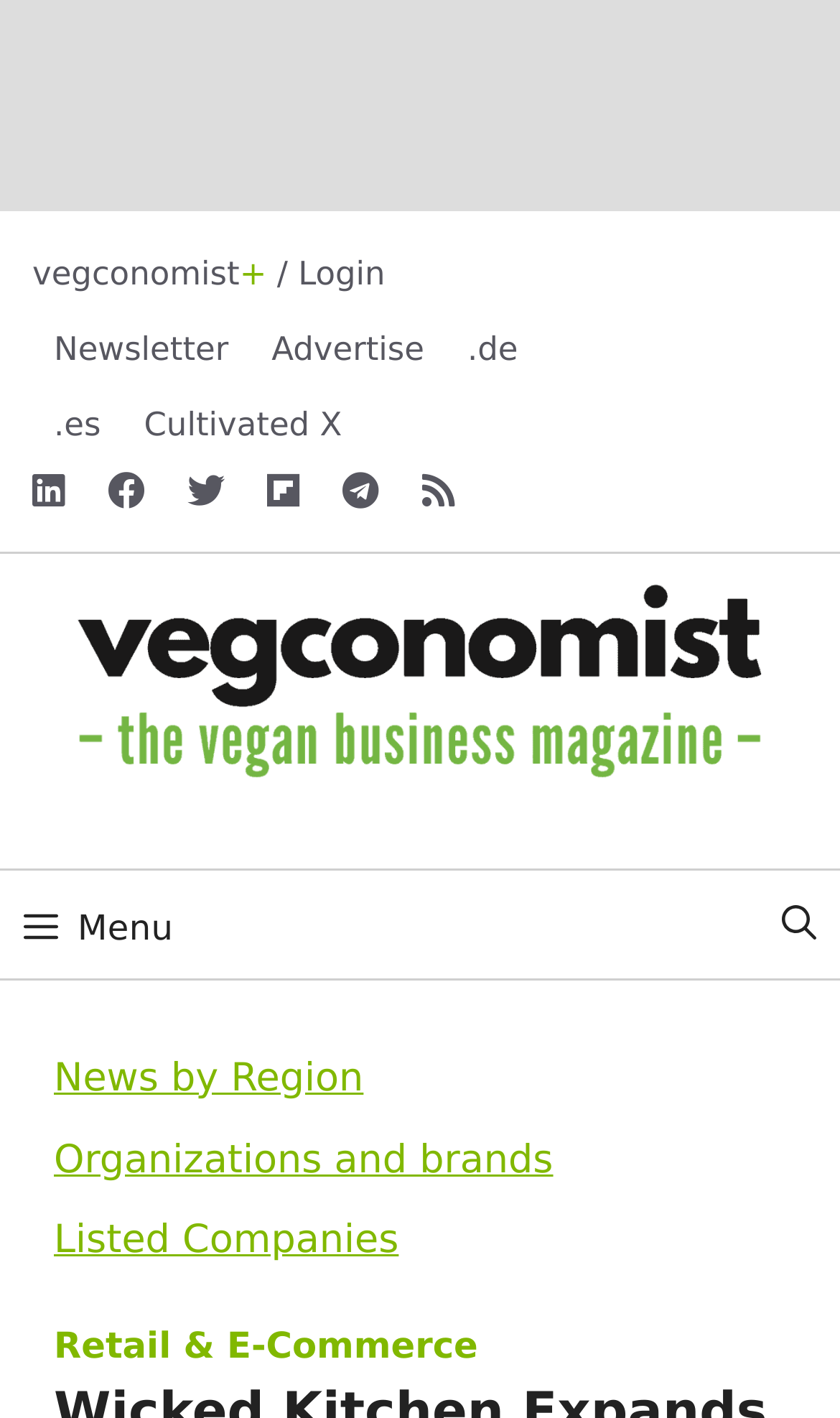Identify the bounding box coordinates for the element that needs to be clicked to fulfill this instruction: "Visit the 'Cultivated X' website". Provide the coordinates in the format of four float numbers between 0 and 1: [left, top, right, bottom].

[0.171, 0.516, 0.407, 0.543]